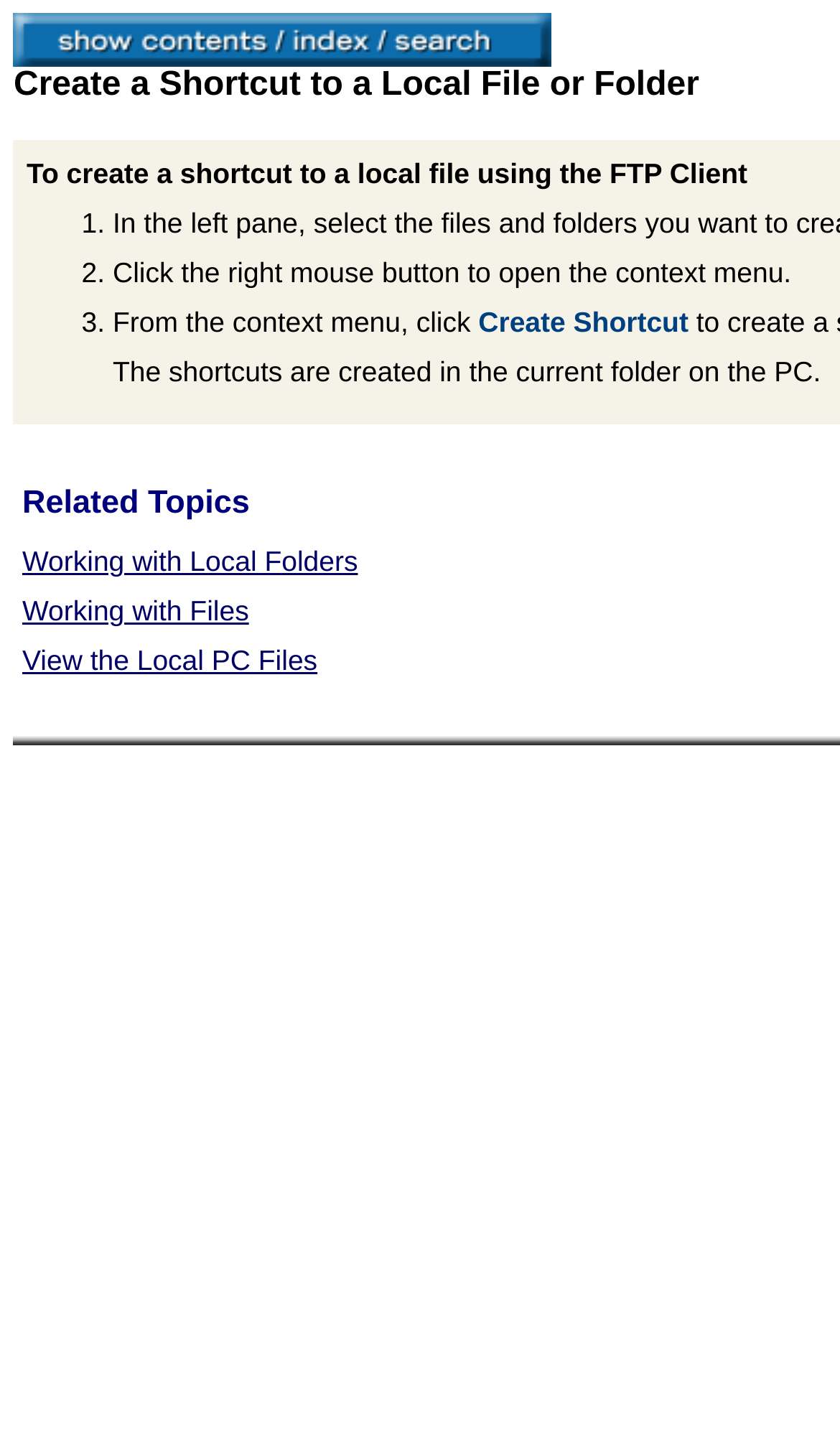Describe the webpage meticulously, covering all significant aspects.

The webpage is about creating a shortcut to a local file or folder. At the top, there is a link to "Show Contents / Index / Search" accompanied by an image. Below this, there is a paragraph of text that explains how to create a shortcut to a local file using the FTP Client.

The main content of the page is a step-by-step guide, presented as a numbered list. The list has three items, each with a brief description. The first step is to click the right mouse button to open the context menu. The second step is to click "Create Shortcut" from the context menu. The third step is not explicitly stated, but it is implied to be related to the creation of the shortcut.

To the right of the second step, there is a brief phrase "Create Shortcut" that is likely a button or a link. Below the list, there is a sentence that explains where the shortcuts are created, which is in the current folder on the PC.

At the bottom of the page, there are three links to related topics: "Working with Local Folders", "Working with Files", and "View the Local PC Files". These links are aligned to the left and are relatively close to each other.